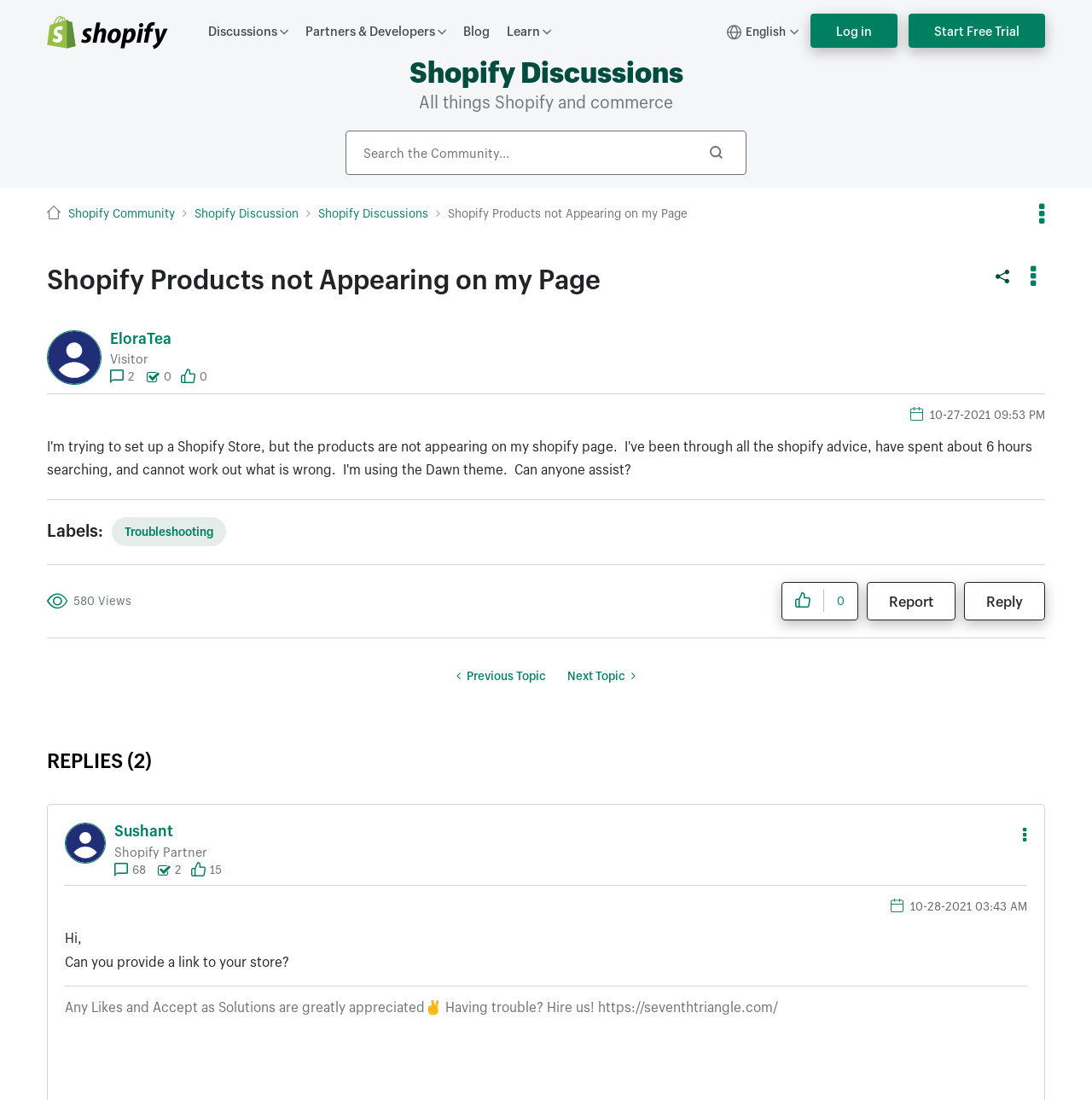Use one word or a short phrase to answer the question provided: 
What is the role of Sushant?

Shopify Partner